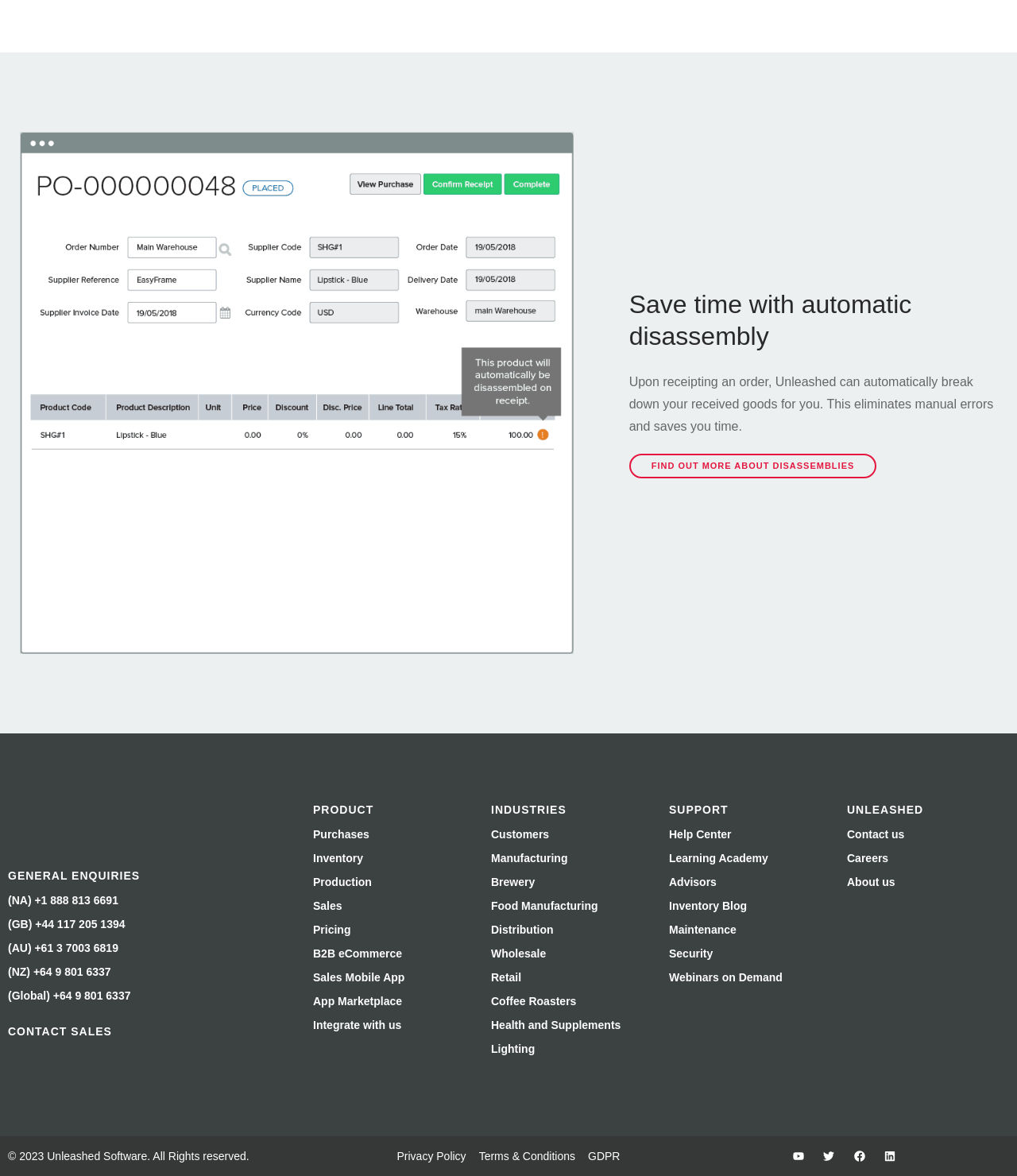Reply to the question with a brief word or phrase: What is the last link in the SUPPORT section?

Webinars on Demand